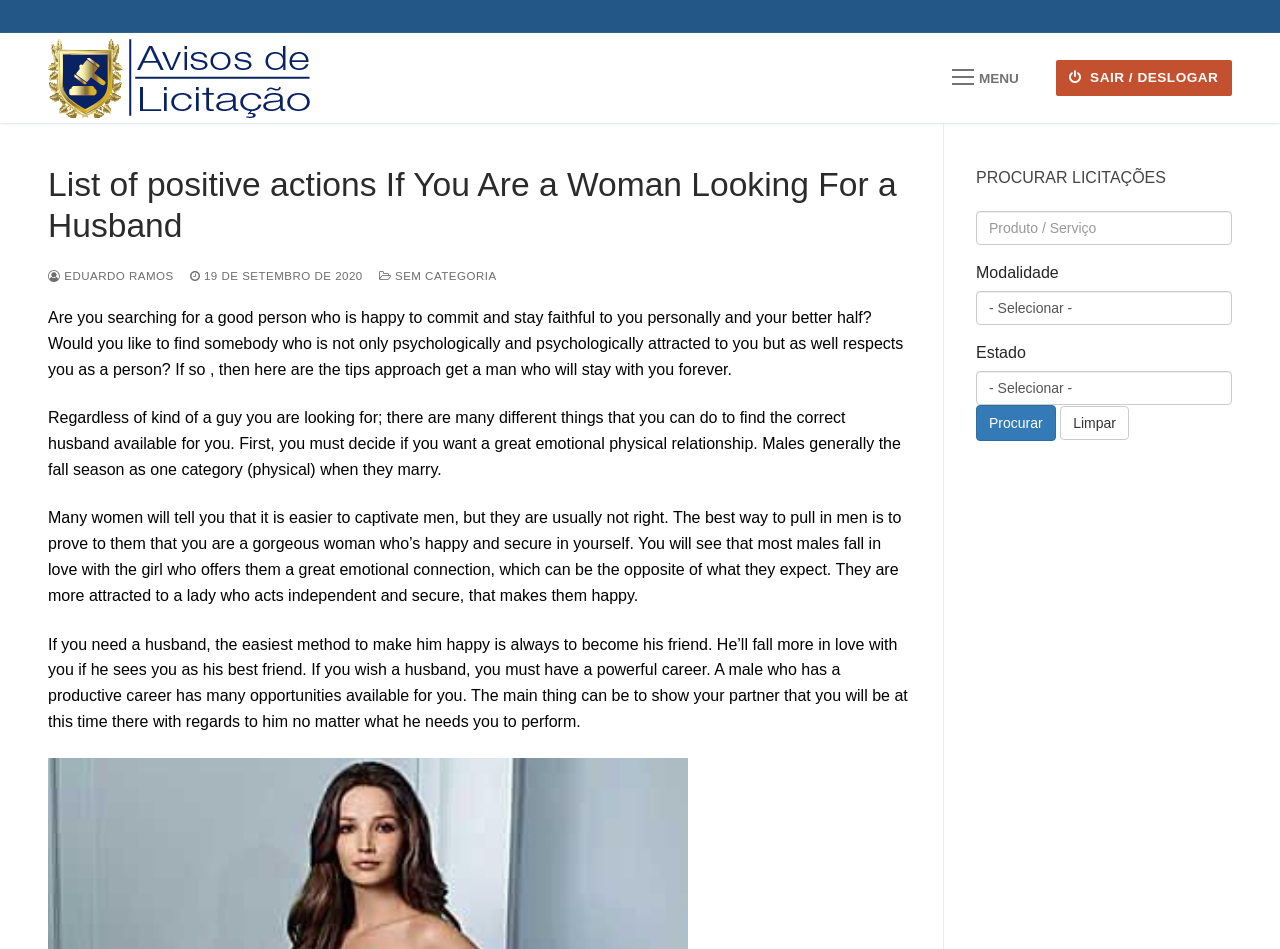Please find the bounding box coordinates of the element that needs to be clicked to perform the following instruction: "Go to Okayama University Home". The bounding box coordinates should be four float numbers between 0 and 1, represented as [left, top, right, bottom].

None